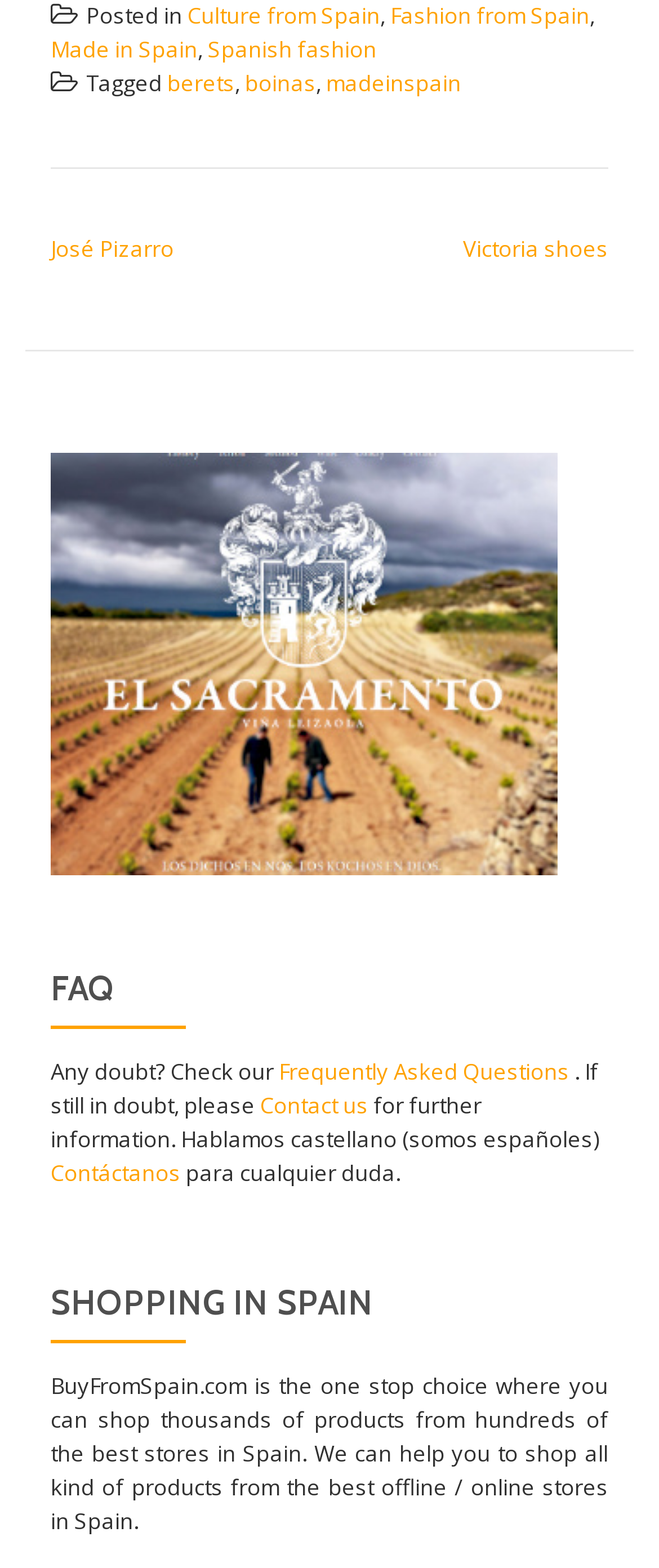Find the bounding box coordinates of the clickable region needed to perform the following instruction: "Contact 'Contáctanos'". The coordinates should be provided as four float numbers between 0 and 1, i.e., [left, top, right, bottom].

[0.077, 0.738, 0.274, 0.758]